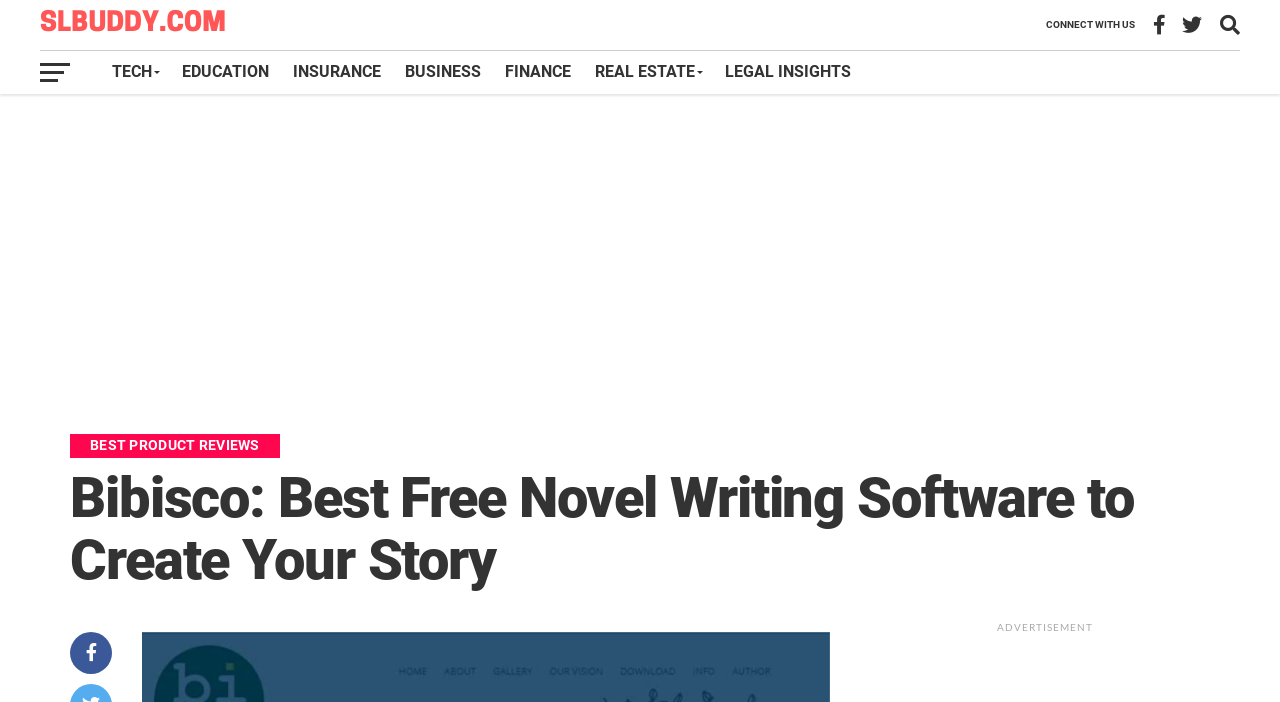What is the text of the webpage's headline?

Bibisco: Best Free Novel Writing Software to Create Your Story